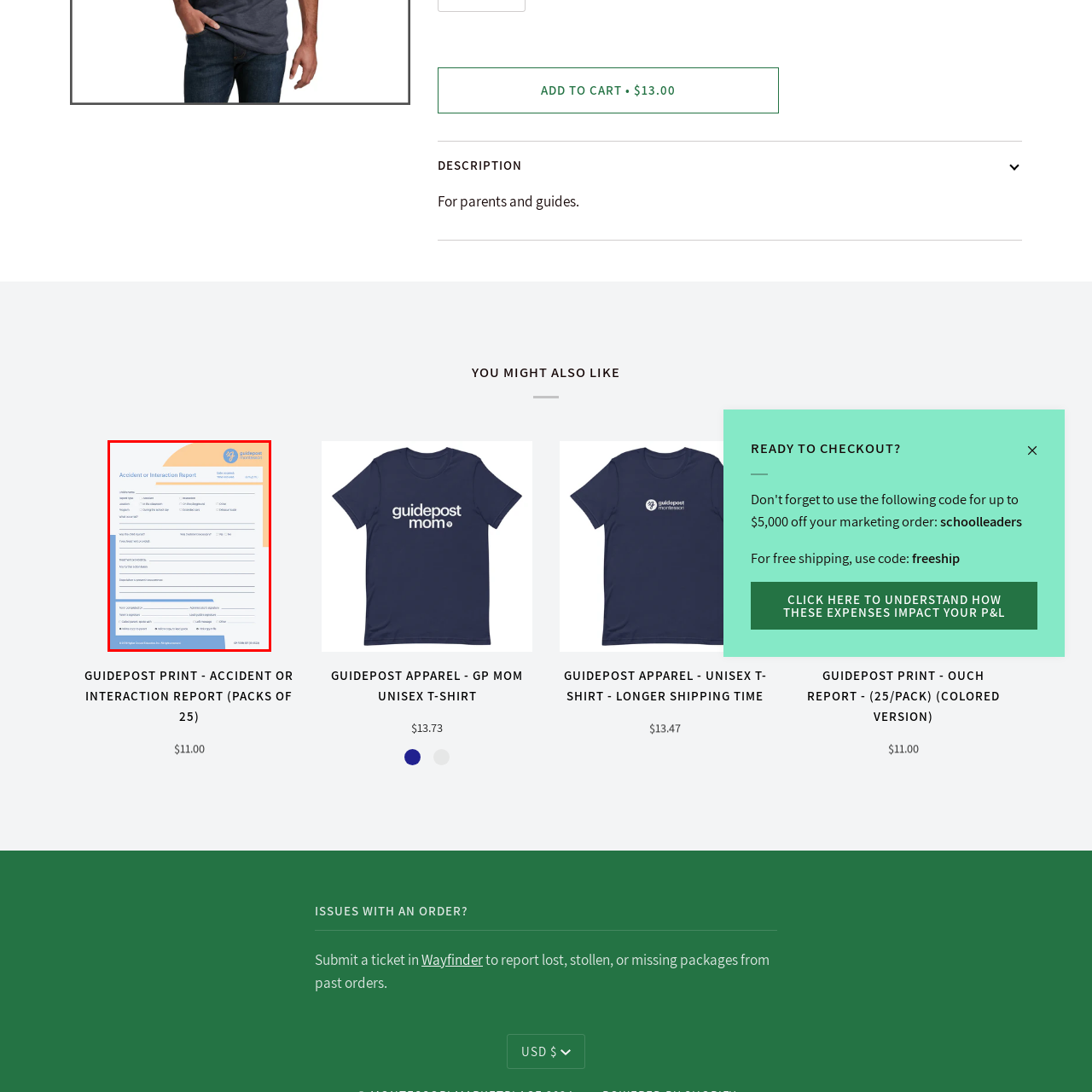Direct your attention to the red-outlined image and answer the question in a word or phrase: What is the purpose of the checkboxes?

Categorizing the report